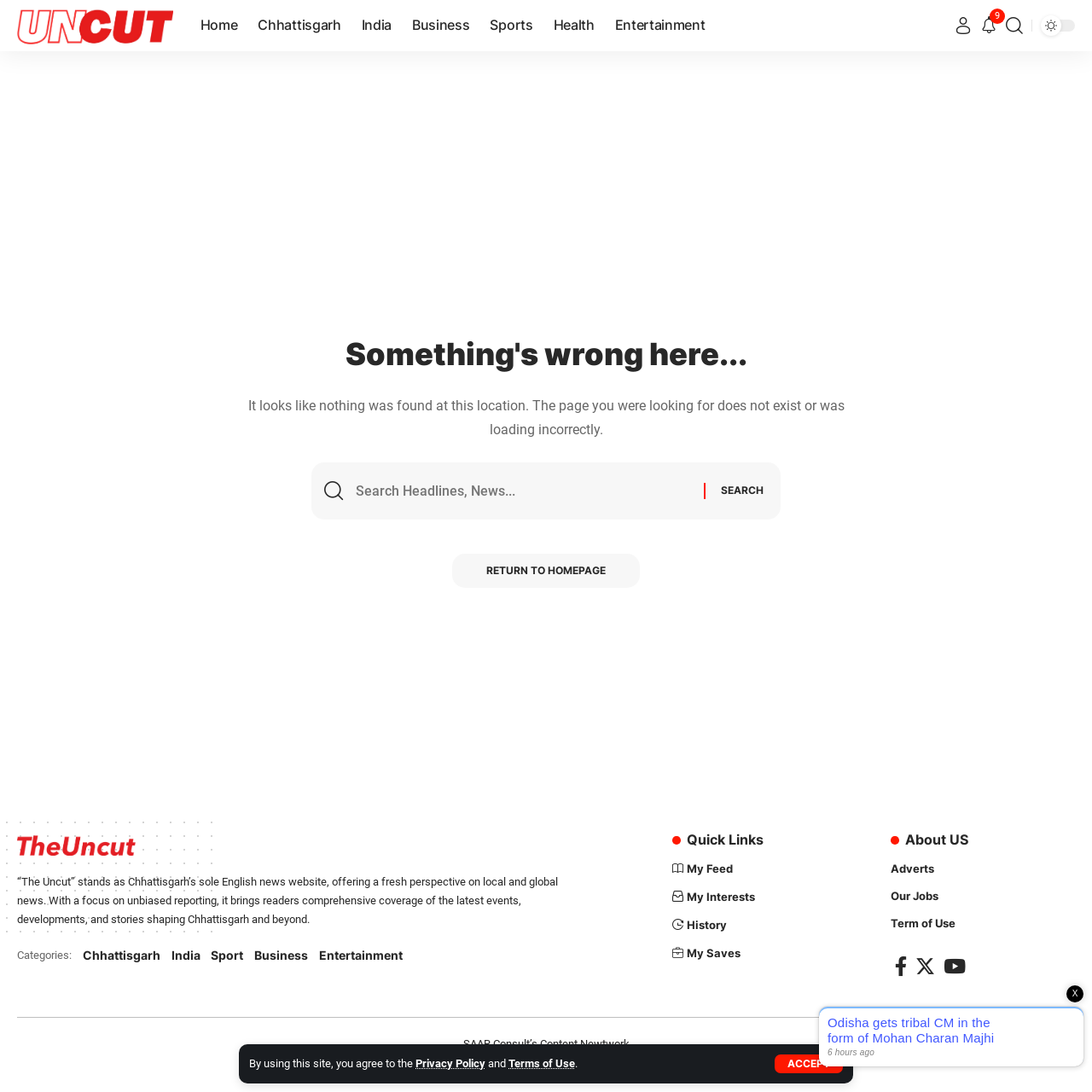Please extract the webpage's main title and generate its text content.

Something's wrong here...